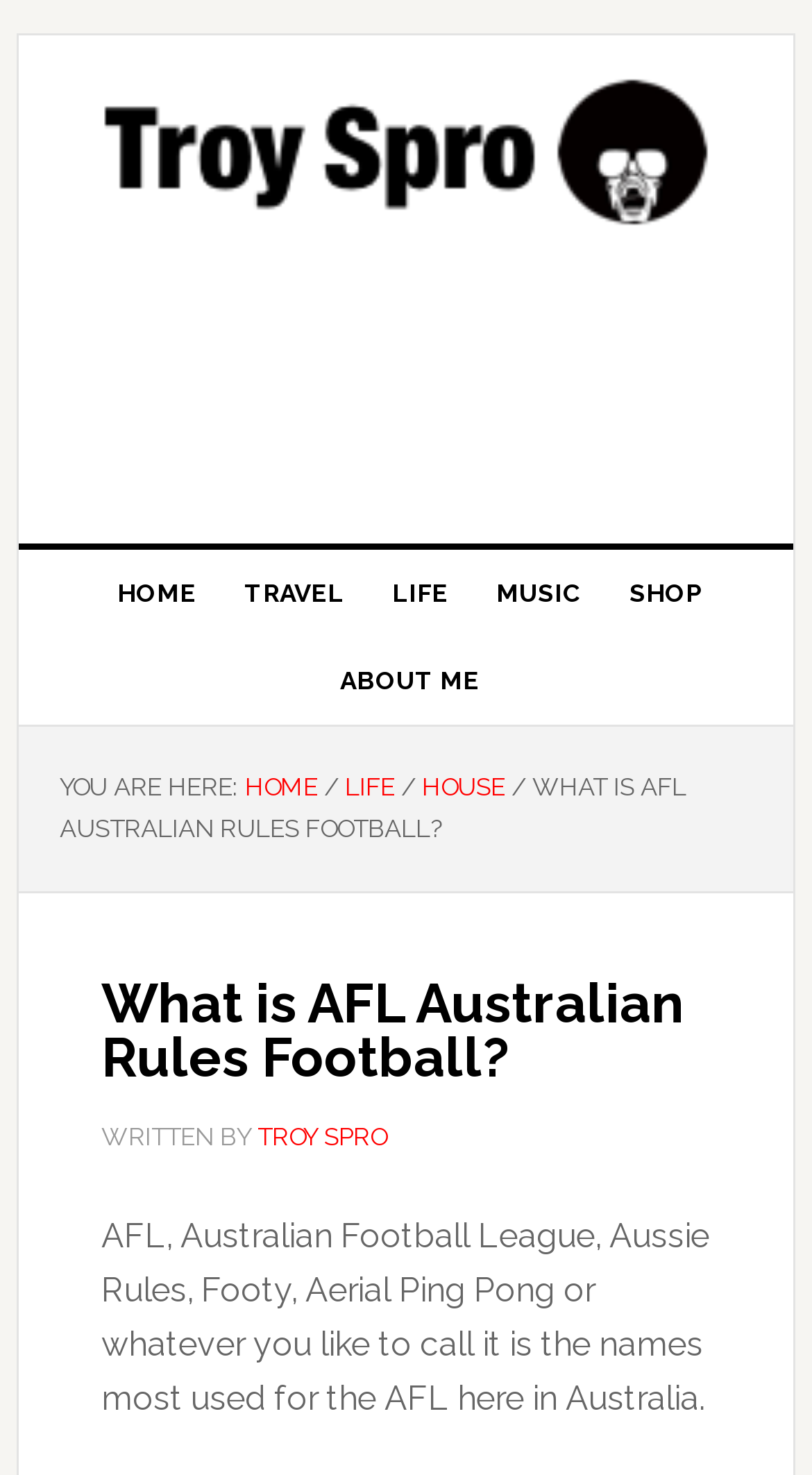What is the position of the 'LIFE' link in the main navigation?
Based on the image, please offer an in-depth response to the question.

I looked at the main navigation section, which has several links. I counted the links from the left and found that 'LIFE' is the third link.